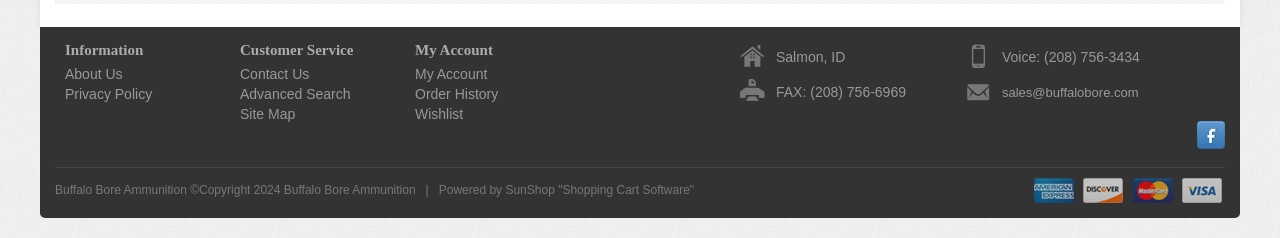Please provide a comprehensive answer to the question below using the information from the image: What is the name of the company's copyright holder?

The copyright holder's name can be found at the bottom of the webpage, in the copyright notice section.